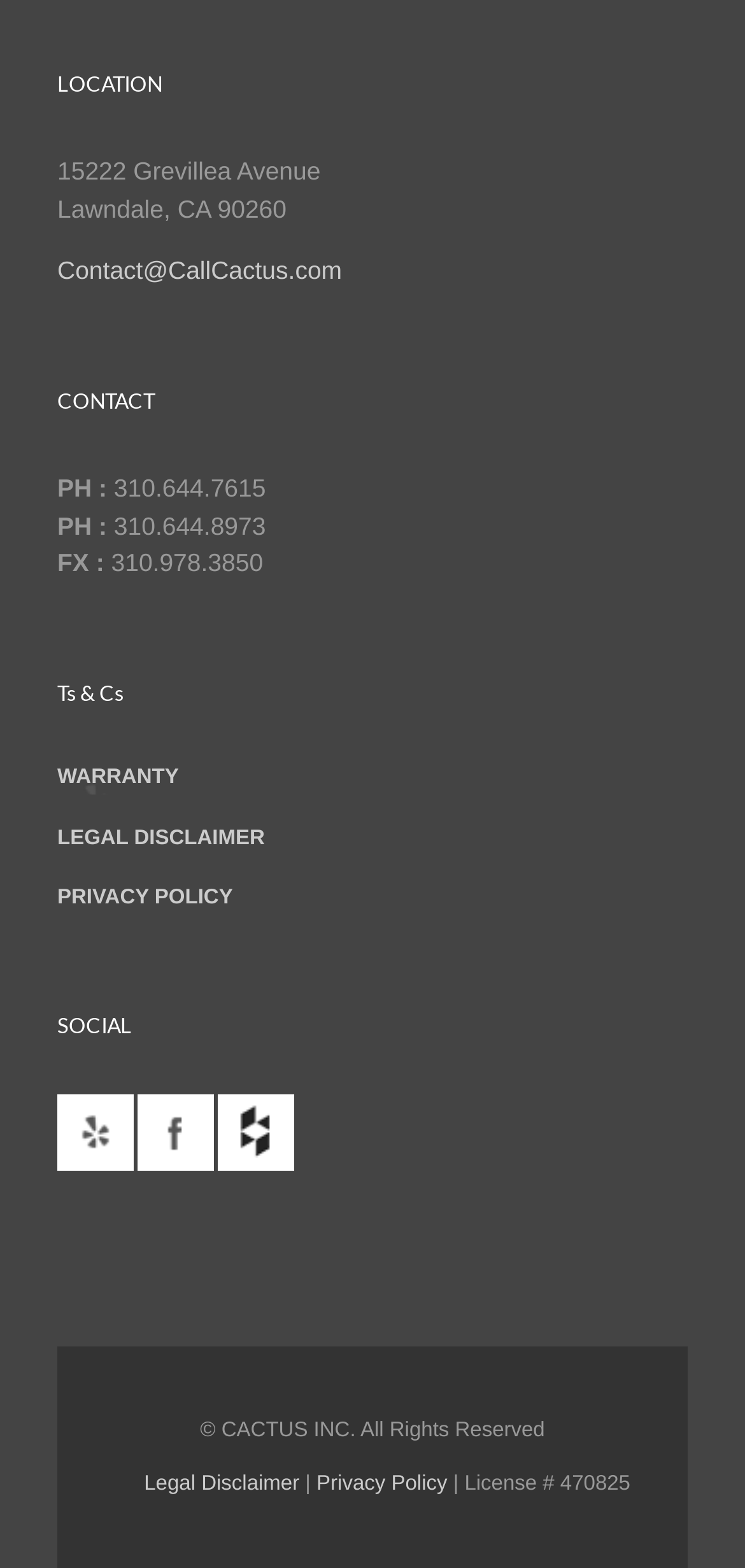Reply to the question with a single word or phrase:
What is the license number?

470825